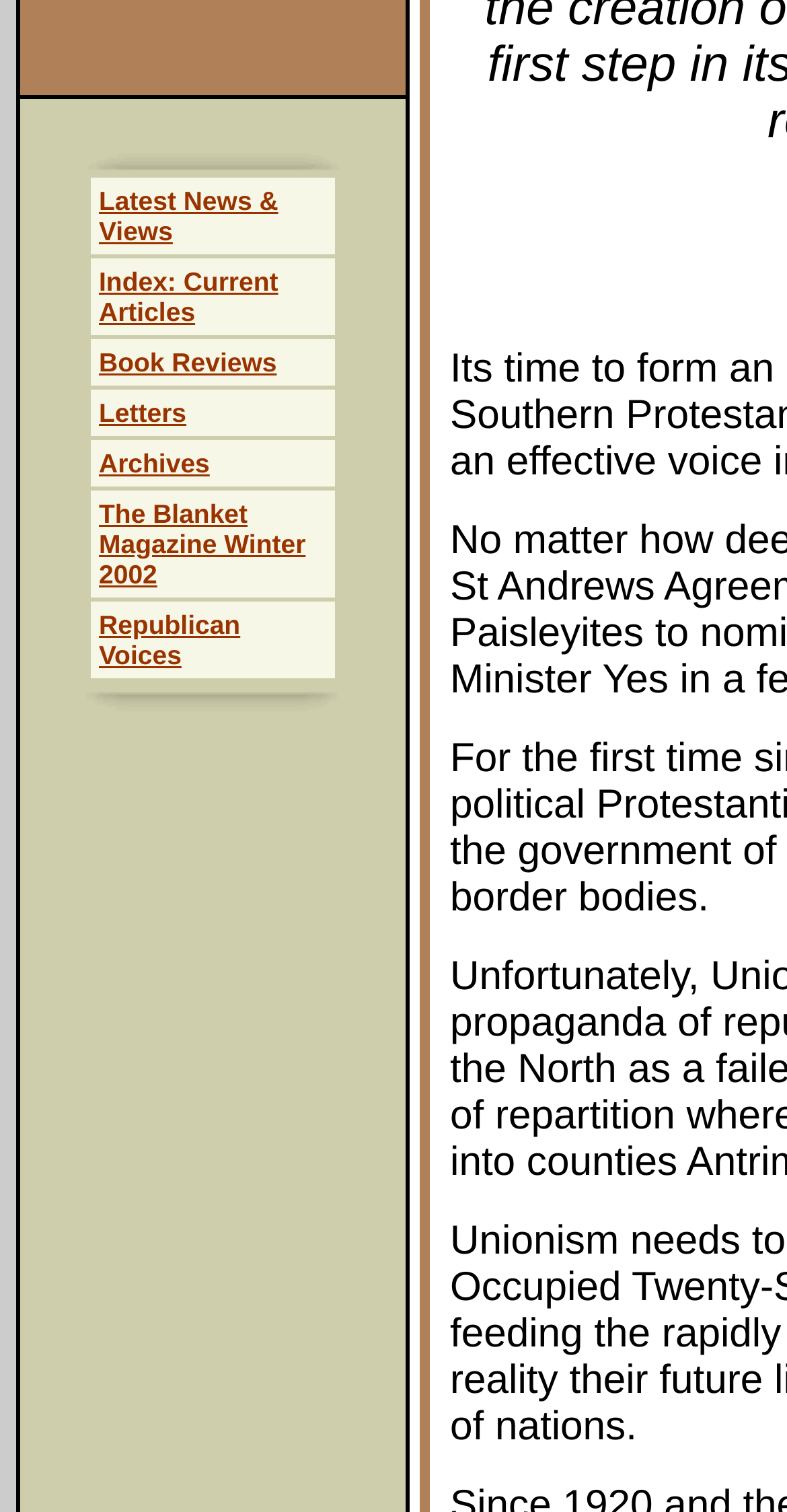Identify the bounding box coordinates for the UI element that matches this description: "Archives".

[0.126, 0.296, 0.266, 0.317]